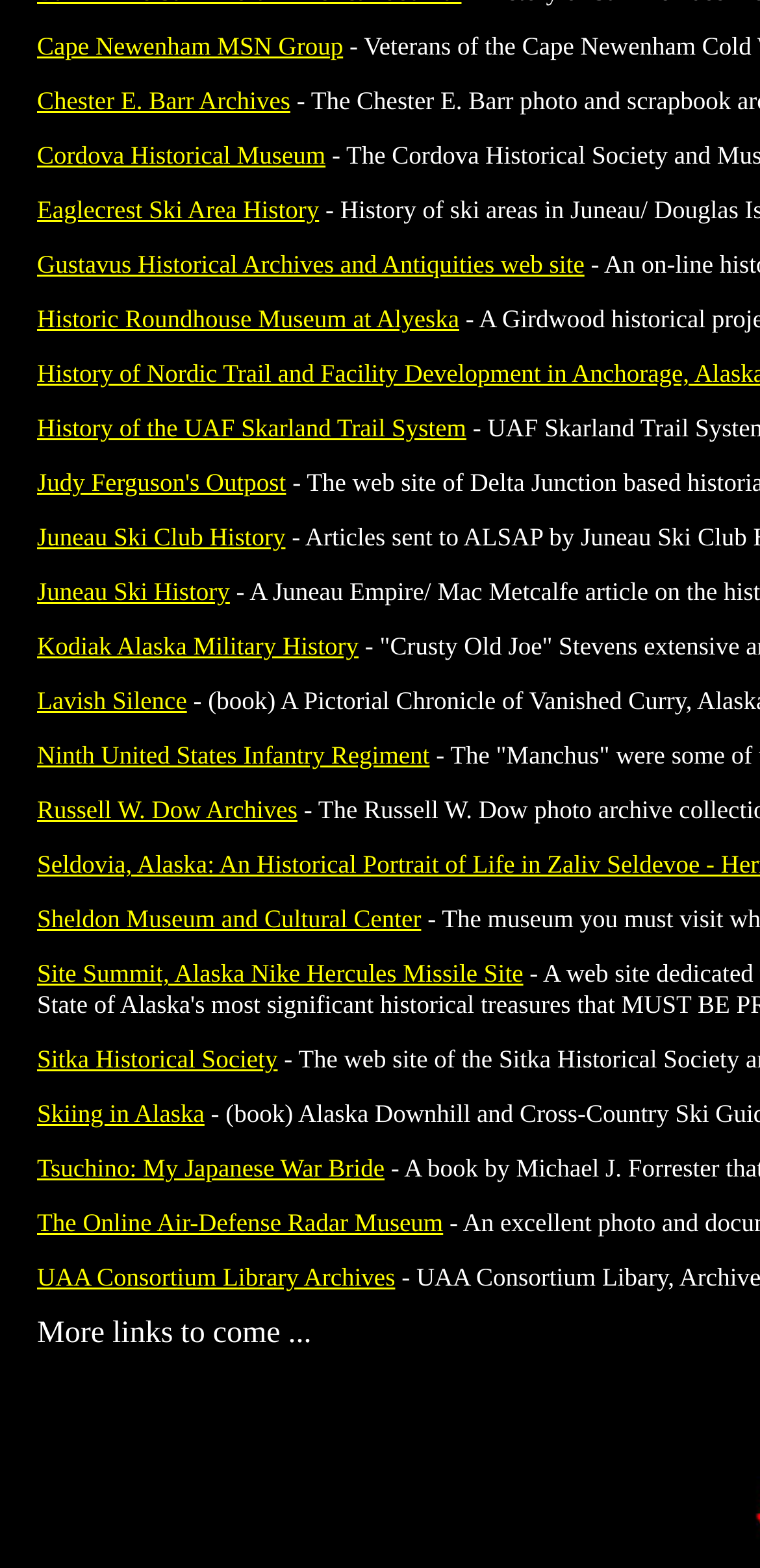Using the provided element description: "Chester E. Barr Archives", identify the bounding box coordinates. The coordinates should be four floats between 0 and 1 in the order [left, top, right, bottom].

[0.049, 0.055, 0.382, 0.073]